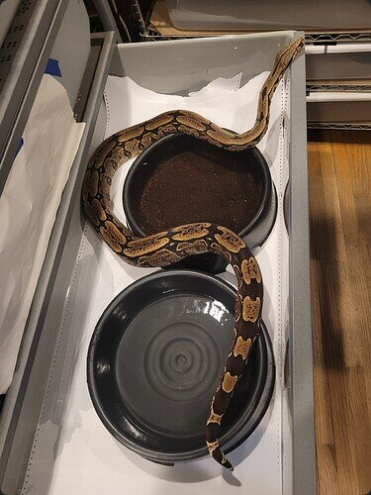Please analyze the image and give a detailed answer to the question:
What is the purpose of the coconut fiber bedding?

According to the caption, the coconut fiber bedding is used to maintain humidity in the enclosure, which is essential for the snake's health and to prevent shedding issues.